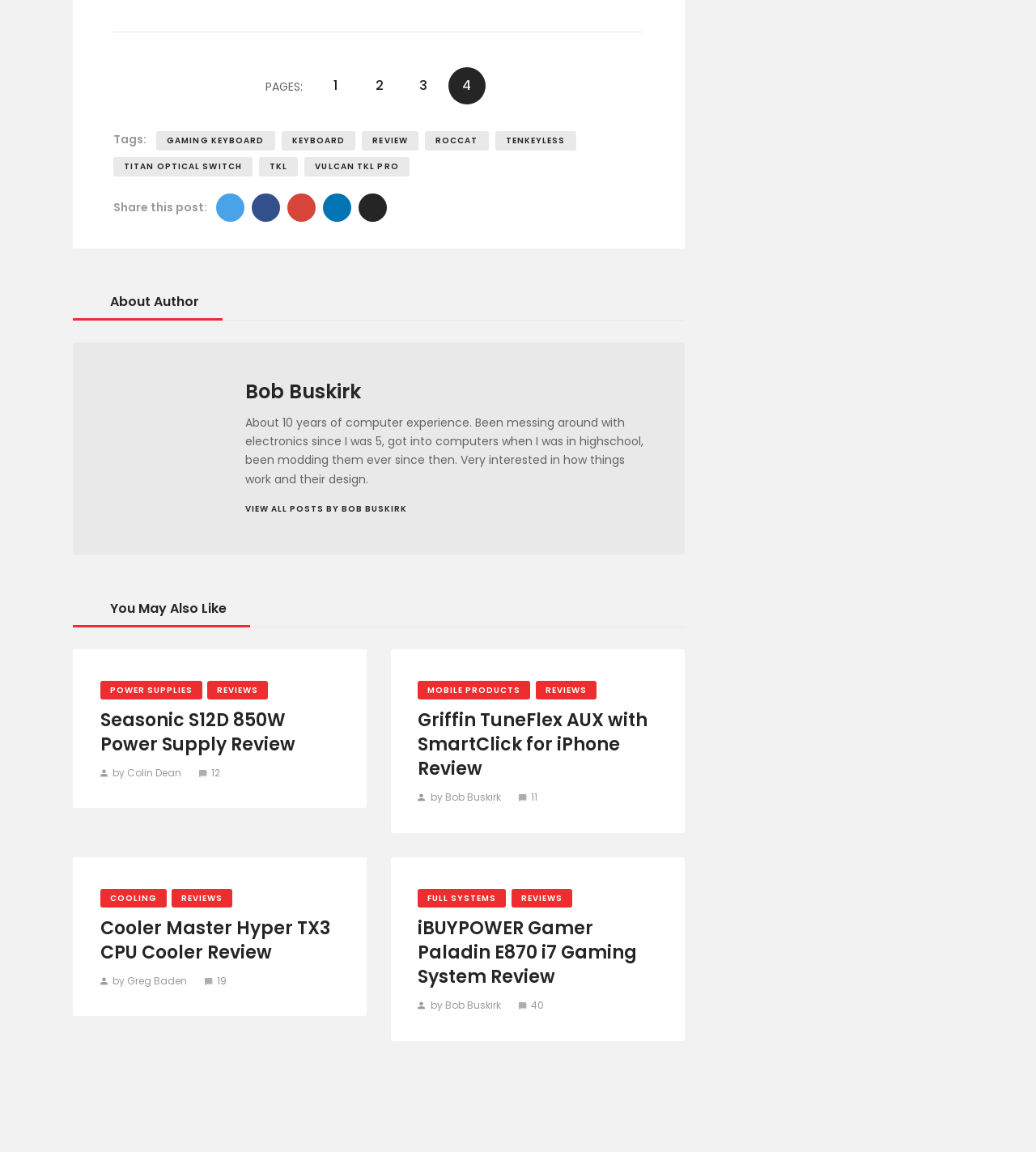Using the element description provided, determine the bounding box coordinates in the format (top-left x, top-left y, bottom-right x, bottom-right y). Ensure that all values are floating point numbers between 0 and 1. Element description: Page 3

[0.391, 0.058, 0.426, 0.09]